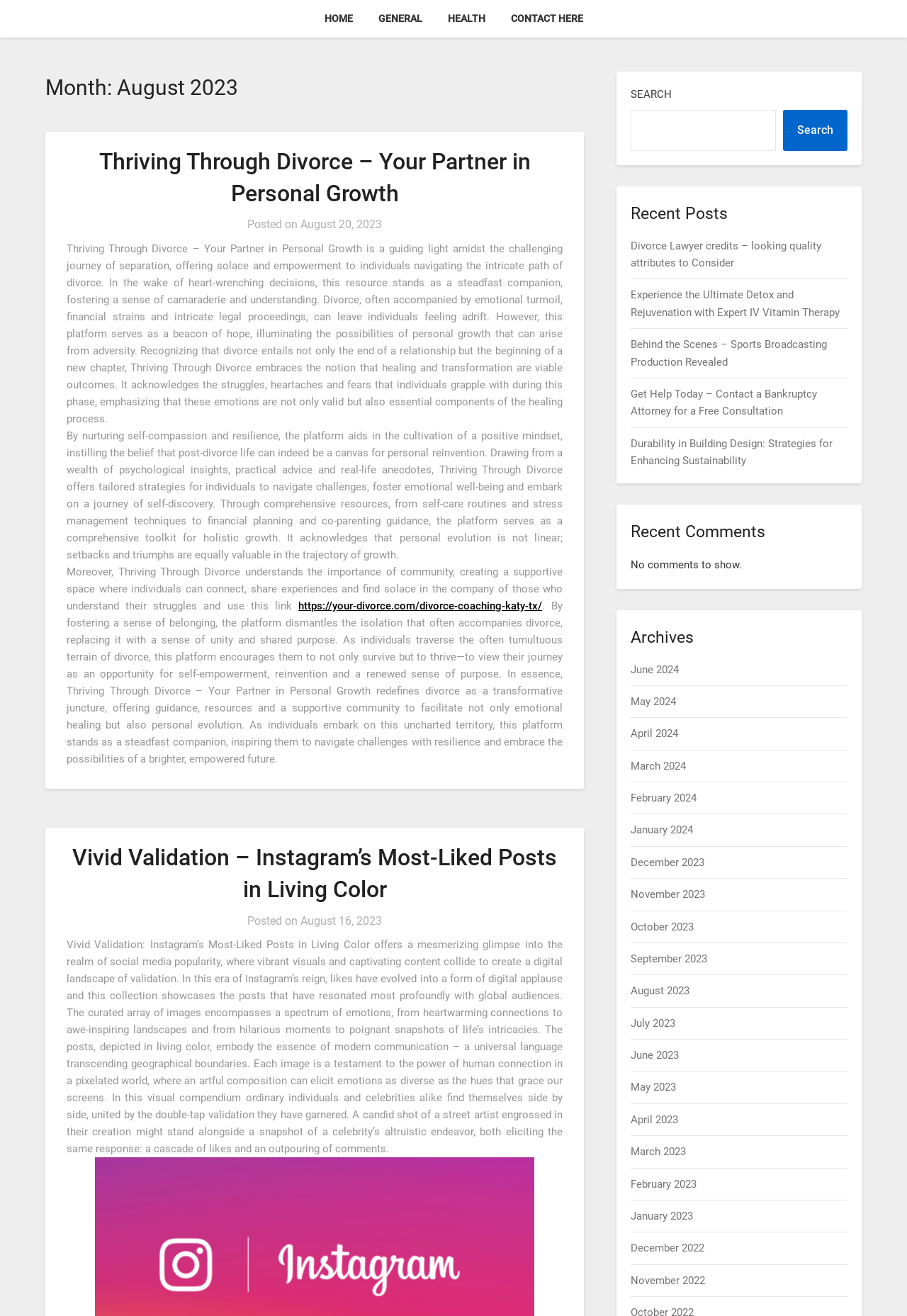Answer the following in one word or a short phrase: 
What is the first link in the top navigation bar?

HOME